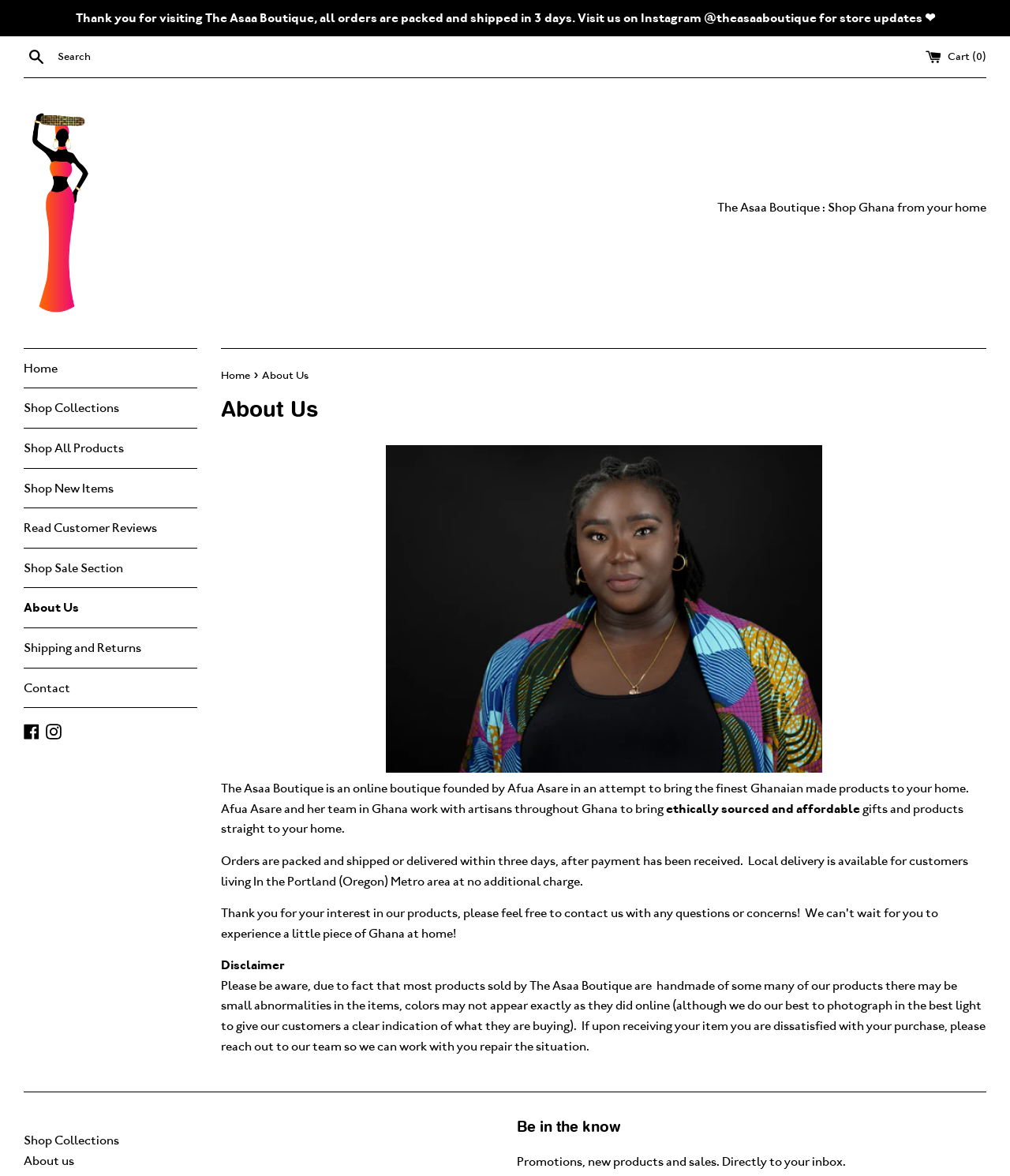Highlight the bounding box coordinates of the element you need to click to perform the following instruction: "Read customer reviews."

[0.023, 0.432, 0.195, 0.466]